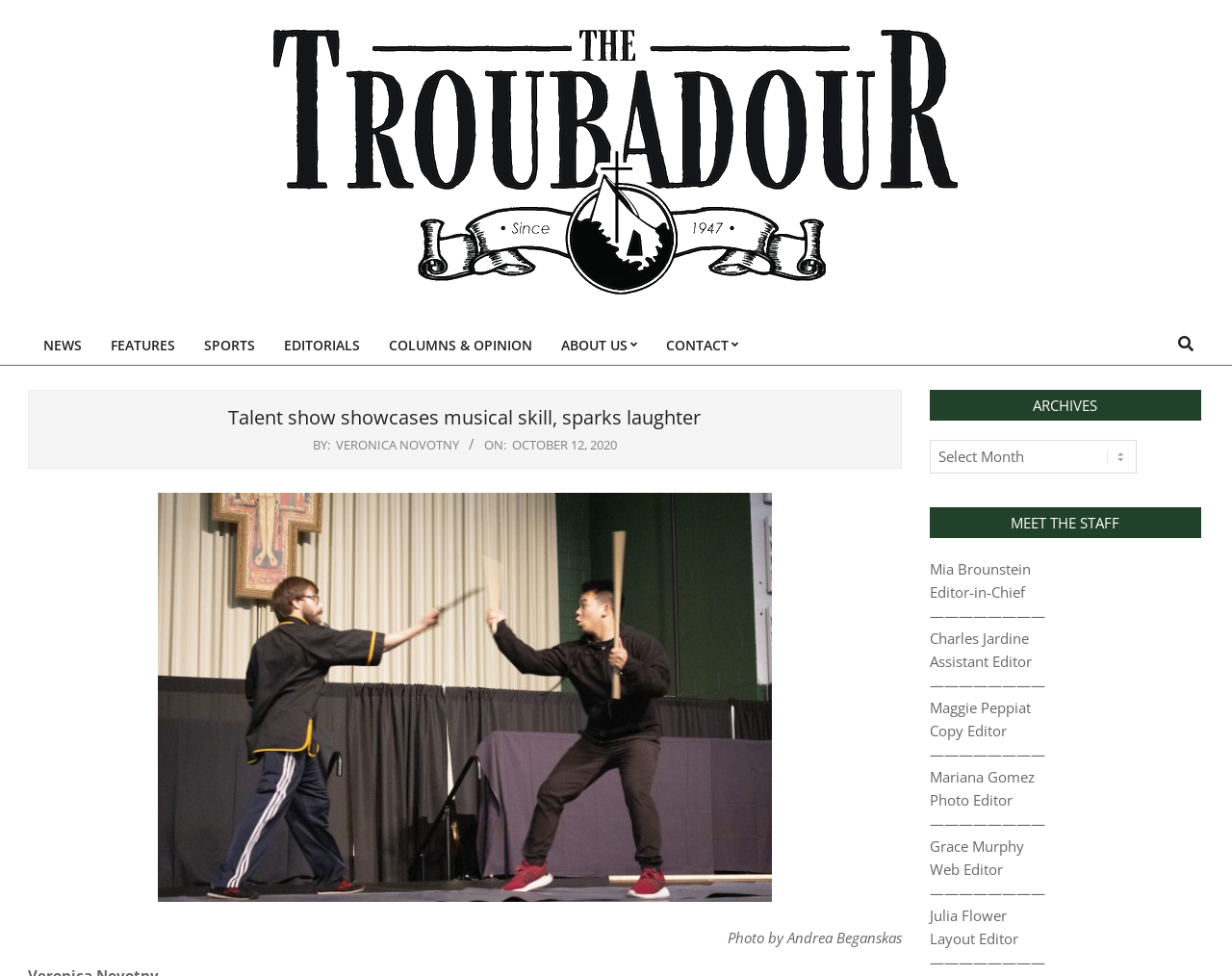What is the date of the article?
Use the screenshot to answer the question with a single word or phrase.

Monday, October 12, 2020